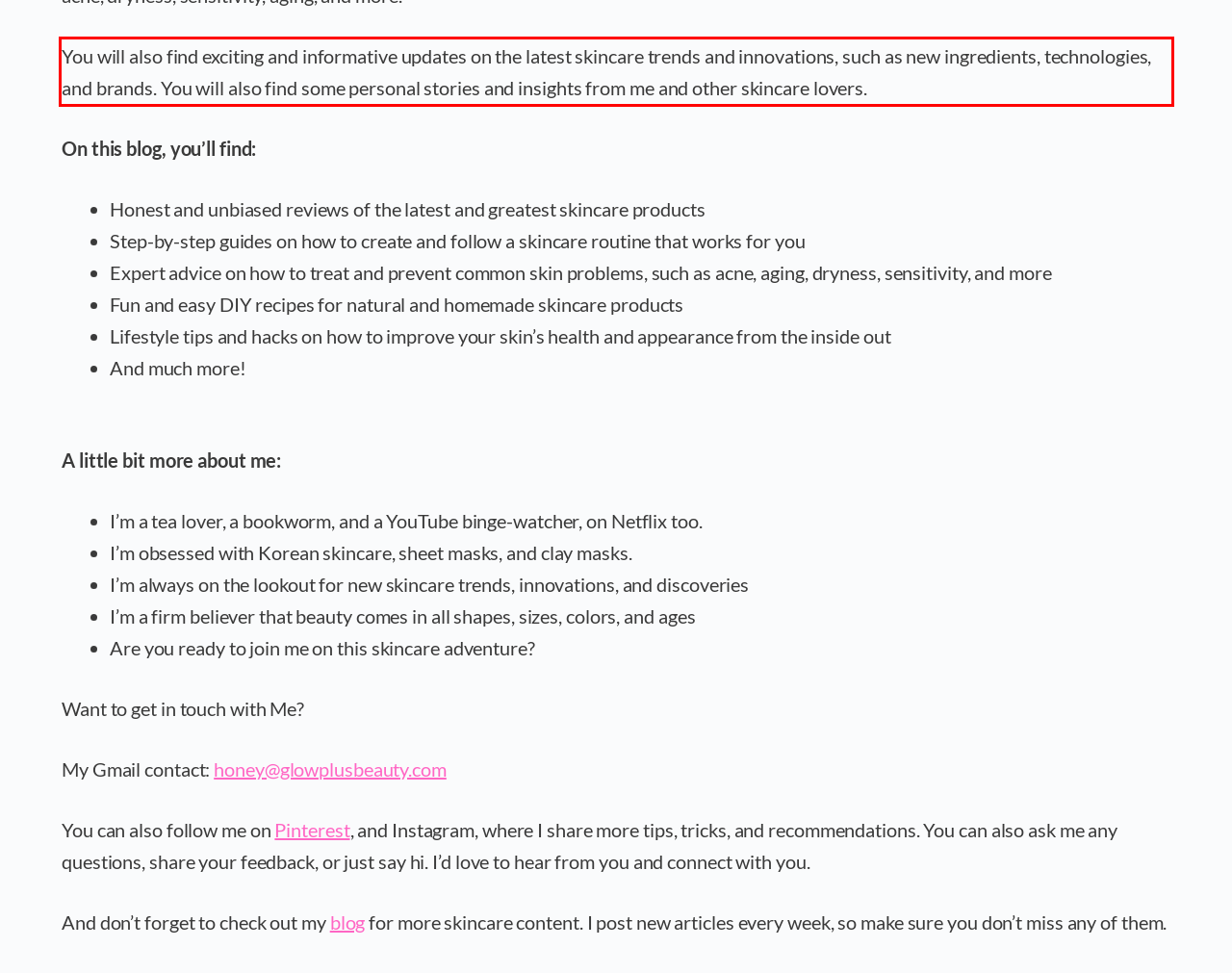With the provided screenshot of a webpage, locate the red bounding box and perform OCR to extract the text content inside it.

You will also find exciting and informative updates on the latest skincare trends and innovations, such as new ingredients, technologies, and brands. You will also find some personal stories and insights from me and other skincare lovers.